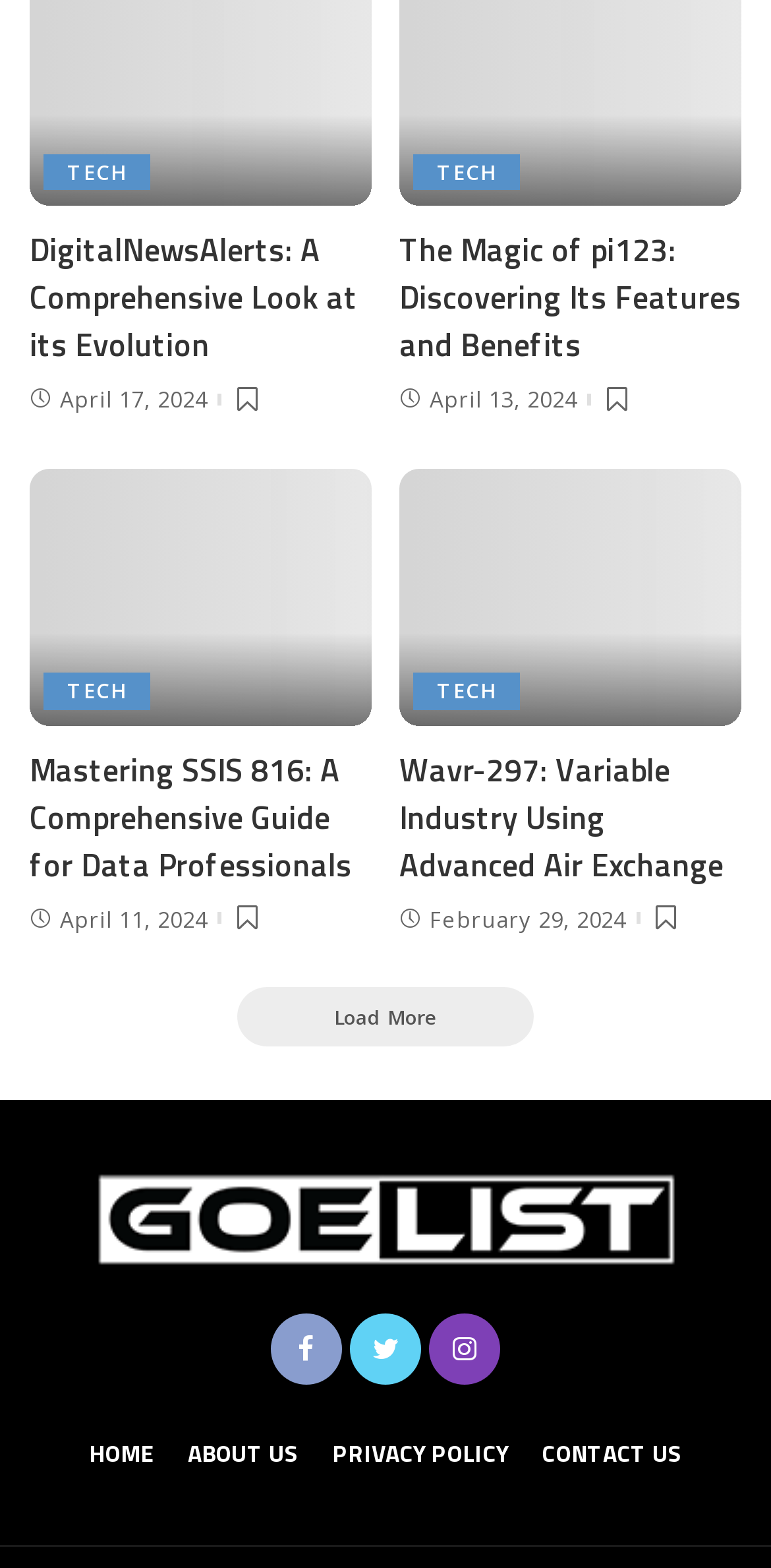How many links are there in the footer?
Using the image, elaborate on the answer with as much detail as possible.

I looked at the links at the bottom of the page and counted them. There are links to 'HOME', 'ABOUT US', 'PRIVACY POLICY', and 'CONTACT US', which makes a total of 4 links in the footer.